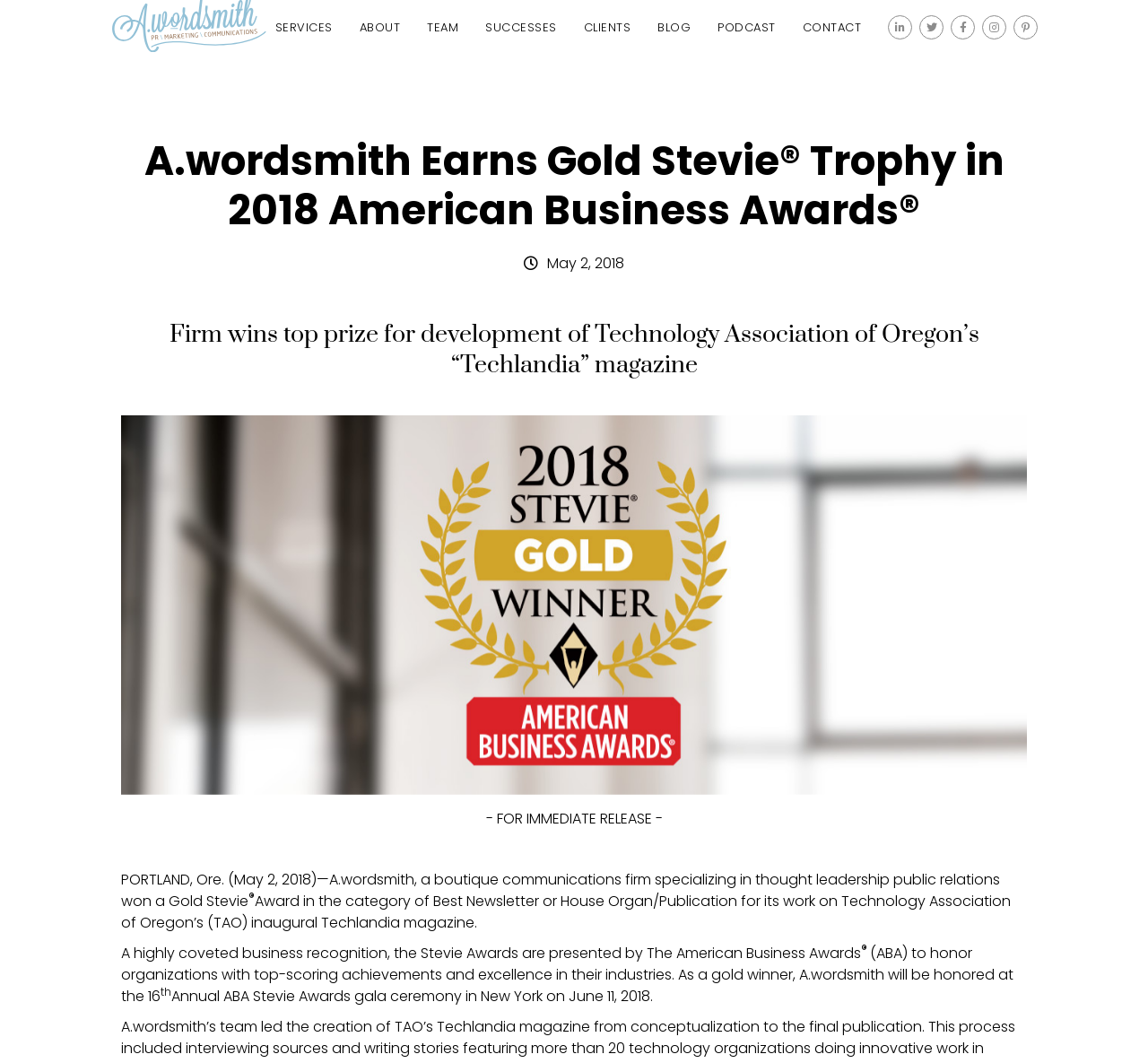Offer an in-depth caption of the entire webpage.

The webpage is for A.wordsmith, a Portland-based PR and communications firm. At the top, there is a logo image accompanied by a link. Below the logo, there is a navigation menu with links to various sections of the website, including SERVICES, ABOUT, TEAM, SUCCESSES, CLIENTS, BLOG, PODCAST, and CONTACT.

On the right side of the navigation menu, there are social media links to LinkedIn, Twitter, Facebook, Instagram, and Pinterest. Below the navigation menu, there is a section with two headings. The first heading announces that A.wordsmith has earned a Gold Stevie Trophy in the 2018 American Business Awards. The second heading states that the firm won a top prize for developing the Technology Association of Oregon's "Techlandia" magazine.

Below the headings, there is a press release dated May 2, 2018, which discusses A.wordsmith's achievement in winning the Gold Stevie Award. The press release includes links to A.wordsmith and the American Business Awards, as well as mentions of the award ceremony in New York on June 11, 2018.